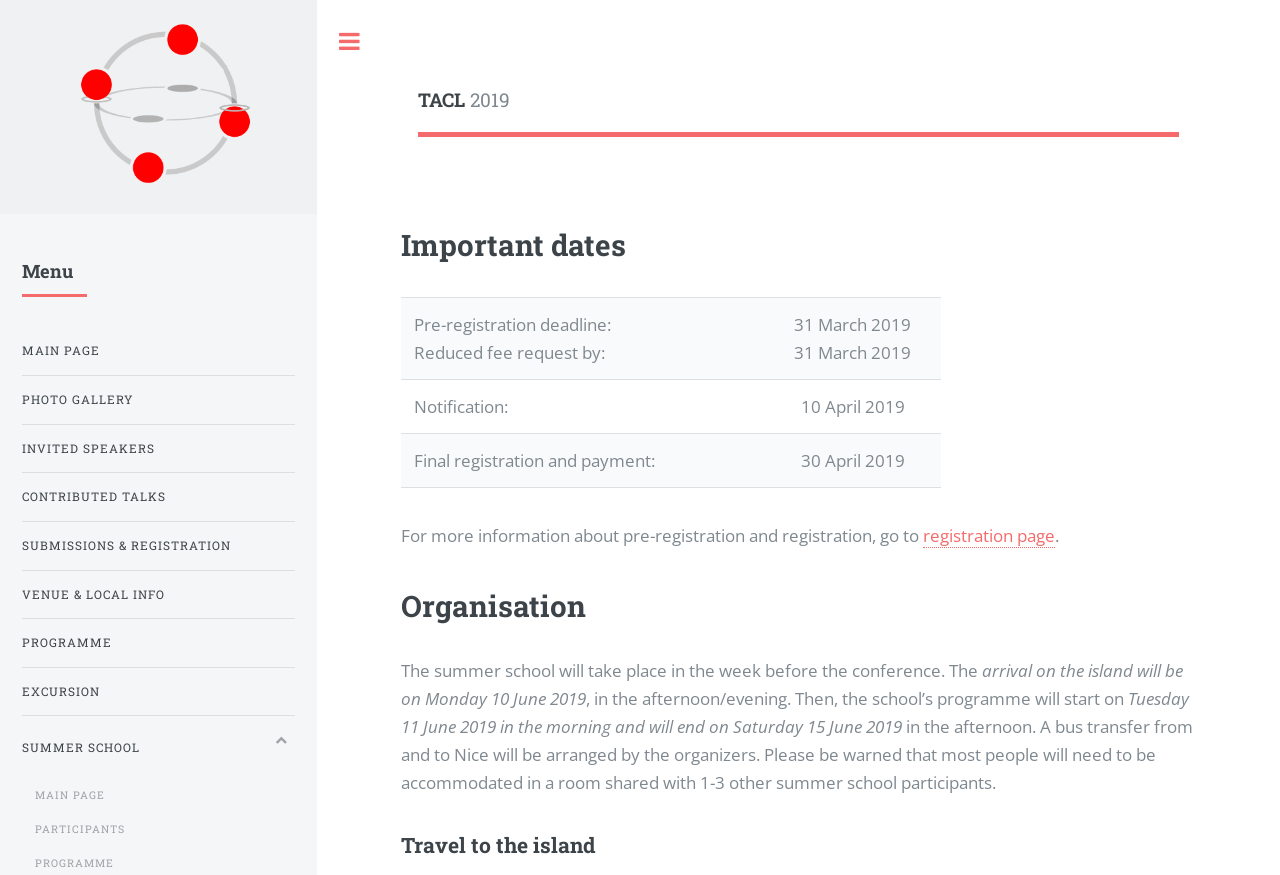Can you pinpoint the bounding box coordinates for the clickable element required for this instruction: "Go to summer school"? The coordinates should be four float numbers between 0 and 1, i.e., [left, top, right, bottom].

[0.017, 0.835, 0.23, 0.874]